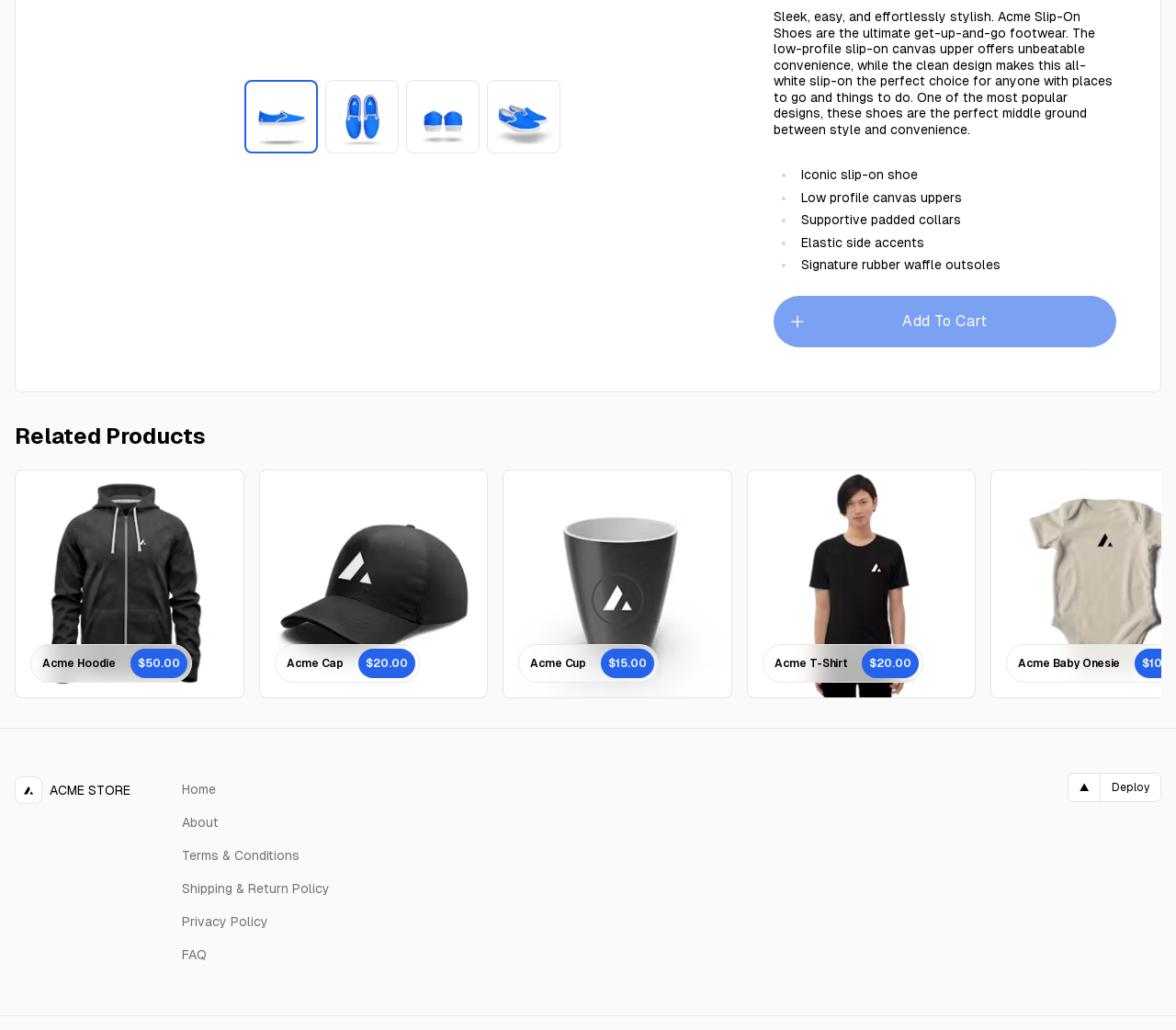Provide the bounding box coordinates of the HTML element described by the text: "▲Deploy".

[0.908, 0.75, 0.988, 0.779]